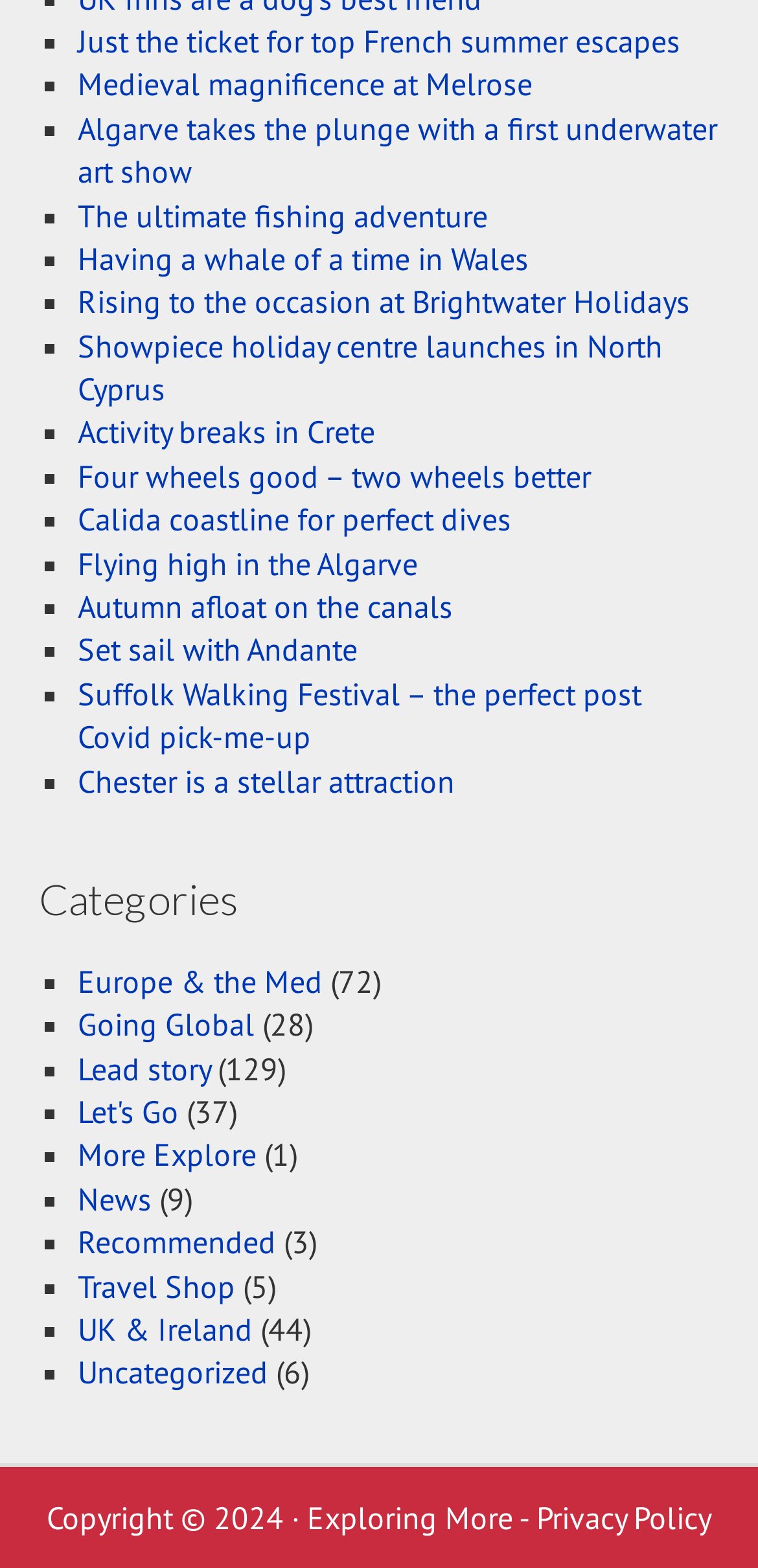Answer succinctly with a single word or phrase:
How many links are there in the webpage?

24